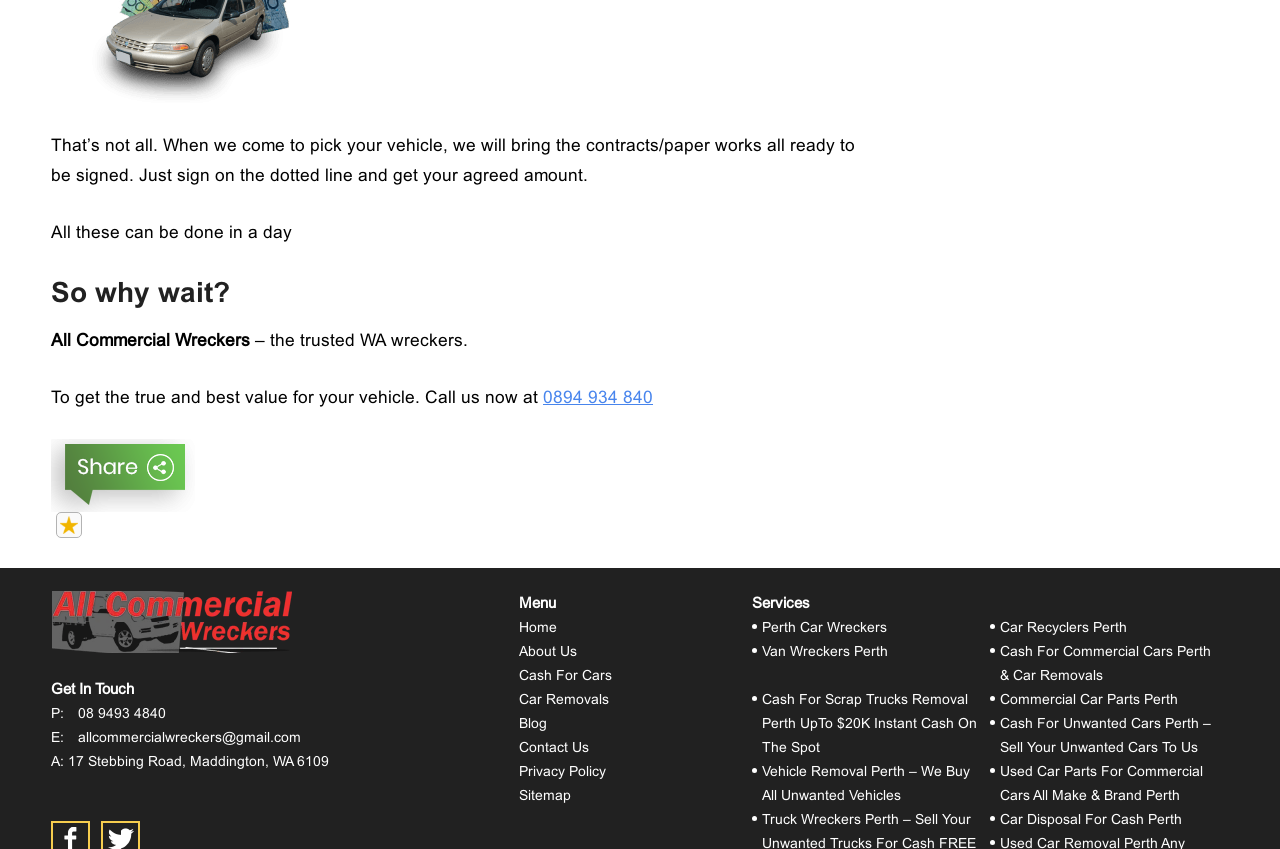What services do they offer?
From the details in the image, provide a complete and detailed answer to the question.

Based on the text content, especially the links 'Car Removals', 'Cash For Cars', and 'Perth Car Wreckers', it is clear that they offer car wreckers and removal services.